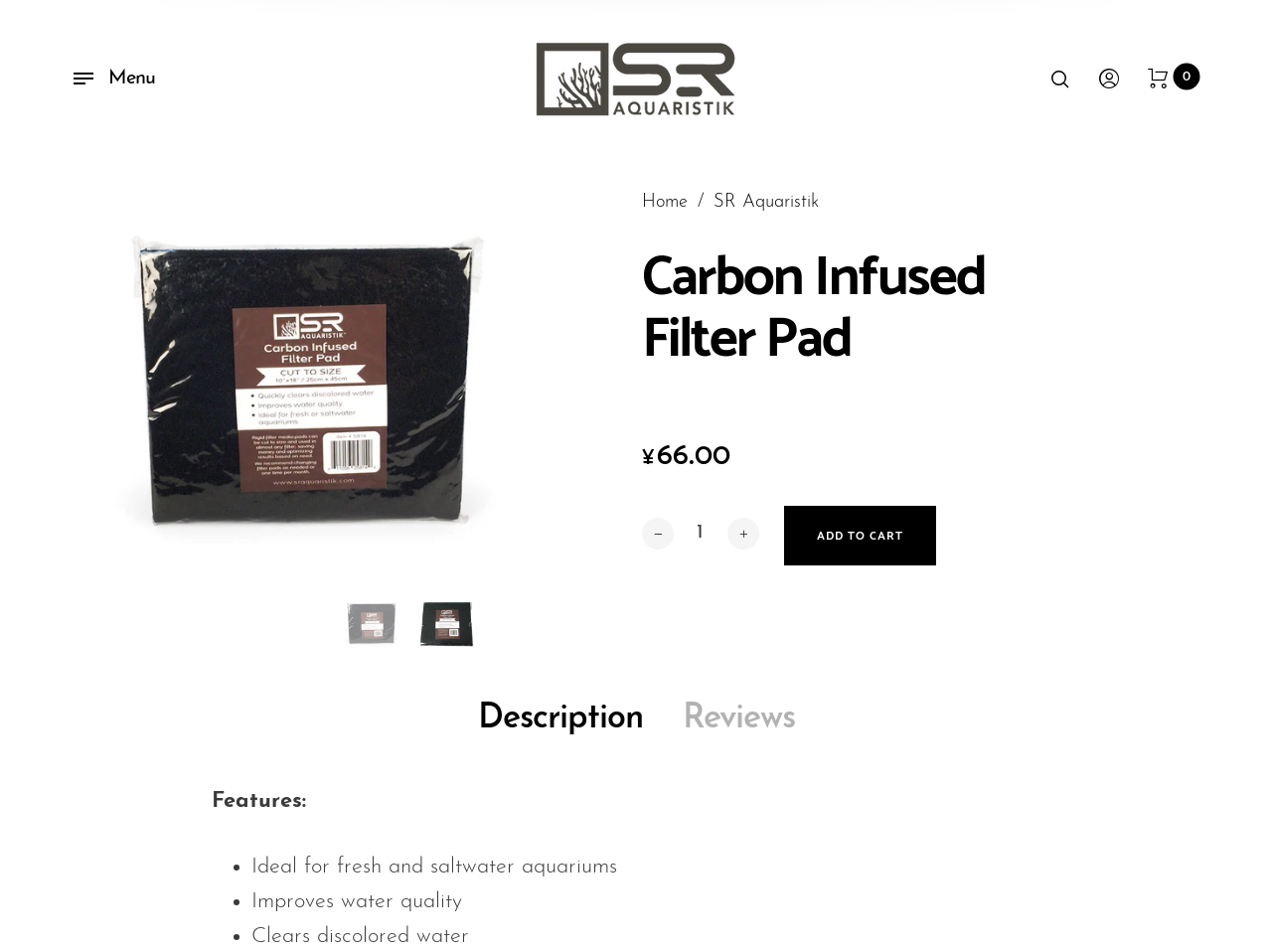Identify the bounding box coordinates for the UI element mentioned here: "Feb 14". Provide the coordinates as four float values between 0 and 1, i.e., [left, top, right, bottom].

None